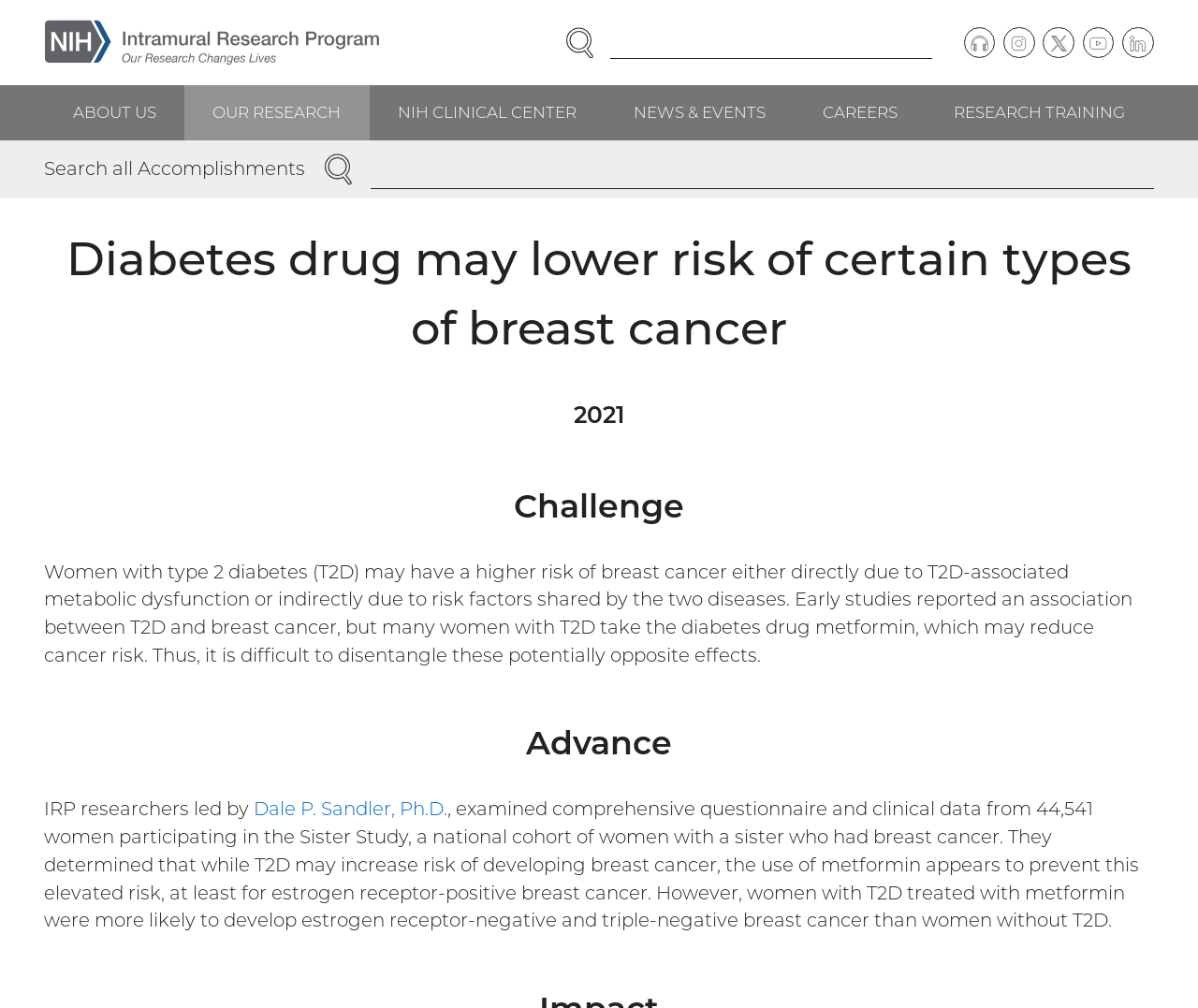Refer to the image and offer a detailed explanation in response to the question: How many women participated in the Sister Study?

The article mentions that the IRP researchers examined comprehensive questionnaire and clinical data from 44,541 women participating in the Sister Study, a national cohort of women with a sister who had breast cancer.